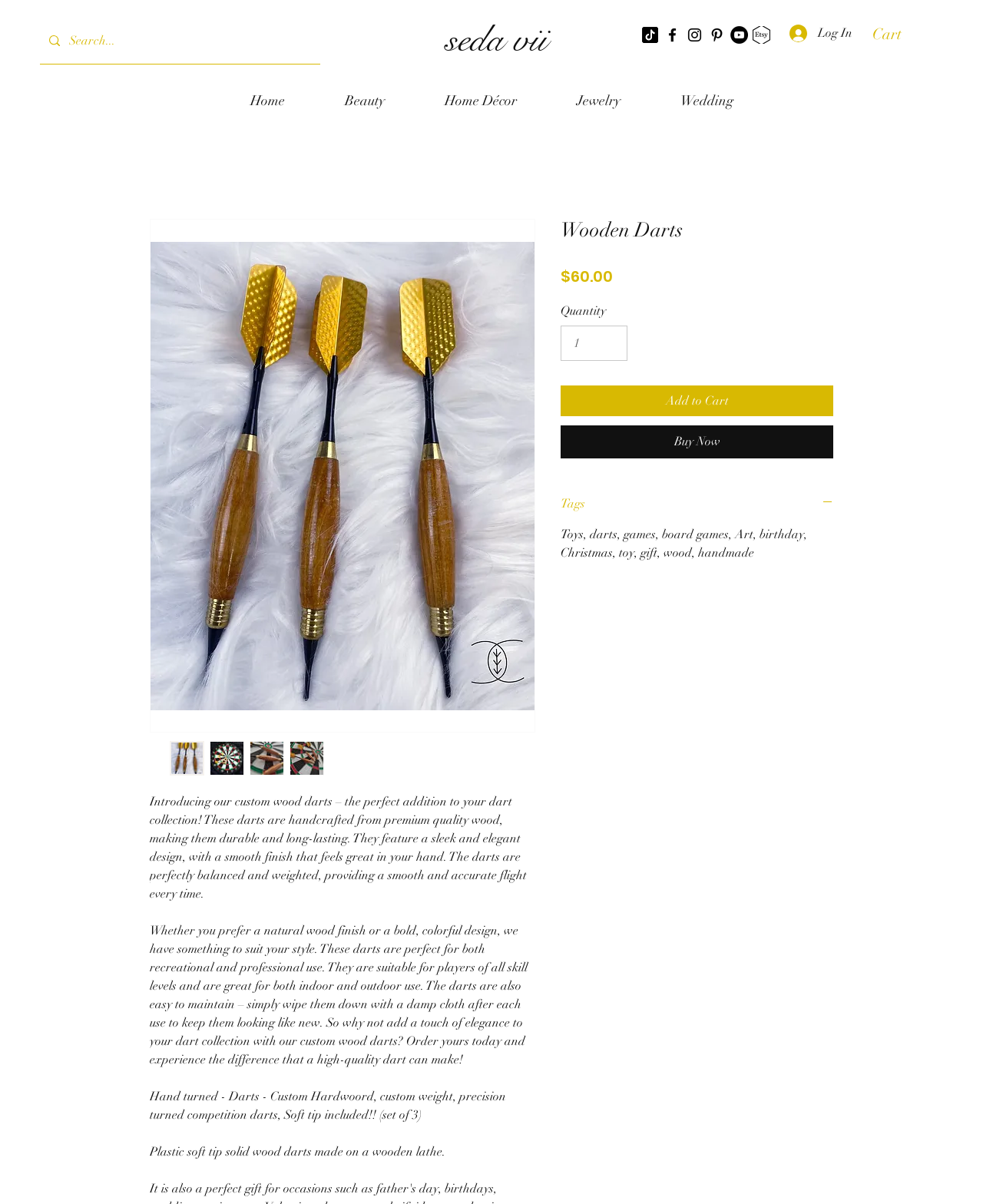Please give the bounding box coordinates of the area that should be clicked to fulfill the following instruction: "Log in to your account". The coordinates should be in the format of four float numbers from 0 to 1, i.e., [left, top, right, bottom].

[0.792, 0.016, 0.878, 0.039]